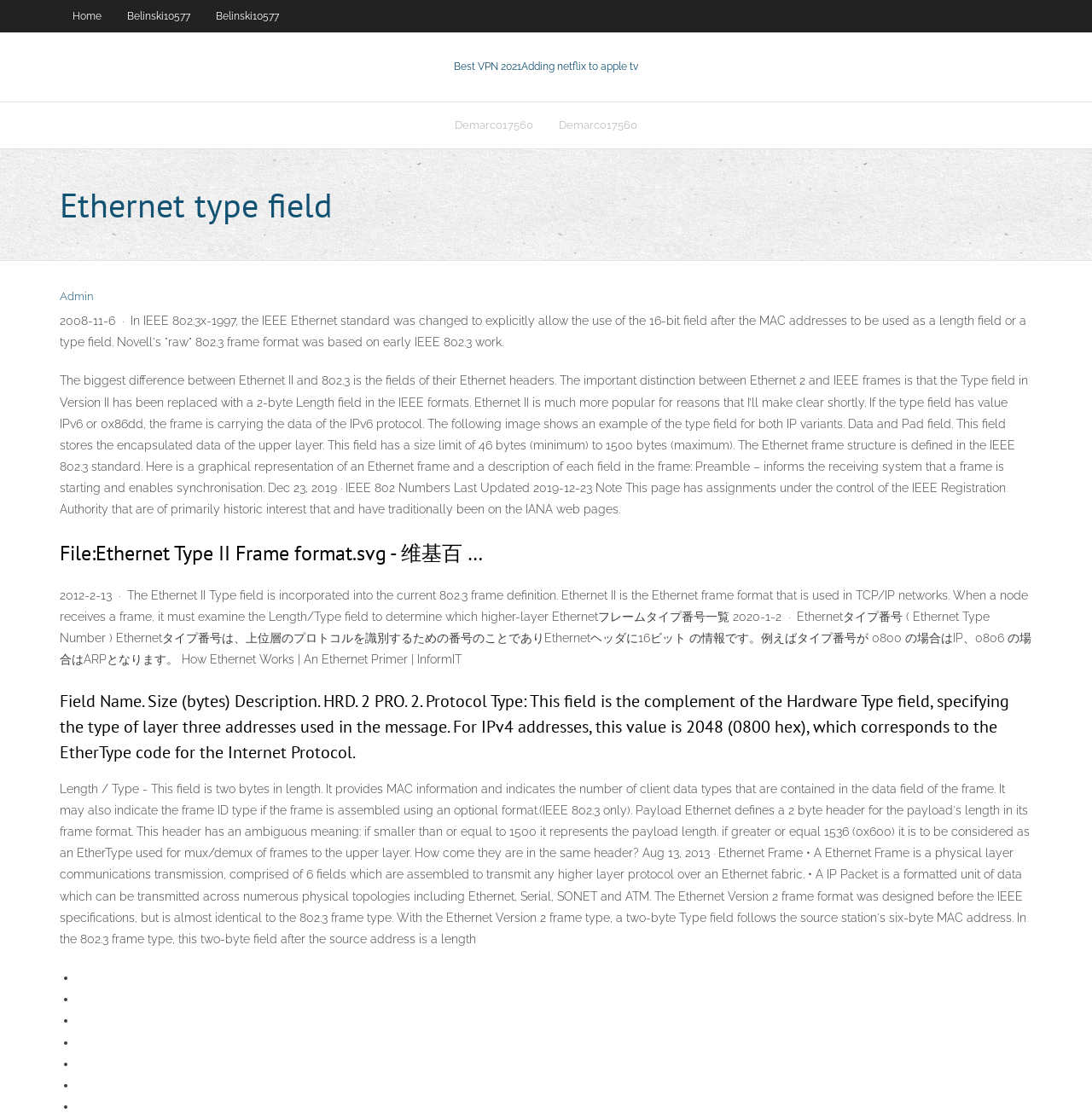Explain in detail what you observe on this webpage.

The webpage is about Ethernet type fields, specifically discussing the differences between Ethernet II and IEEE 802.3 frames. At the top, there are three links: "Home", "Belinski10577" (twice), and "Admin". Below these links, there is a section with a link "Best VPN 2021" and a generic text "VPN 2021" next to it. 

On the left side, there is a table of contents with links "Demarco17560" (twice). Below this table, there is a heading "Ethernet type field" followed by a block of text explaining the history of Ethernet standards, specifically the change in IEEE 802.3x-1997 to allow the use of the 16-bit field after the MAC addresses as a length field or a type field.

Further down, there is a long block of text discussing the differences between Ethernet II and 802.3 frames, including the replacement of the Type field with a 2-byte Length field in IEEE formats. This text also explains the structure of an Ethernet frame, including the Preamble, Data, and Pad fields.

On the right side, there is an image with a heading "File:Ethernet Type II Frame format.svg" and a description of each field in the frame. Below this image, there are several blocks of text discussing the Ethernet II Type field, its incorporation into the current 802.3 frame definition, and its use in TCP/IP networks.

At the bottom, there are six bullet points, each marked with a "•" symbol, but the text associated with these bullet points is not provided.